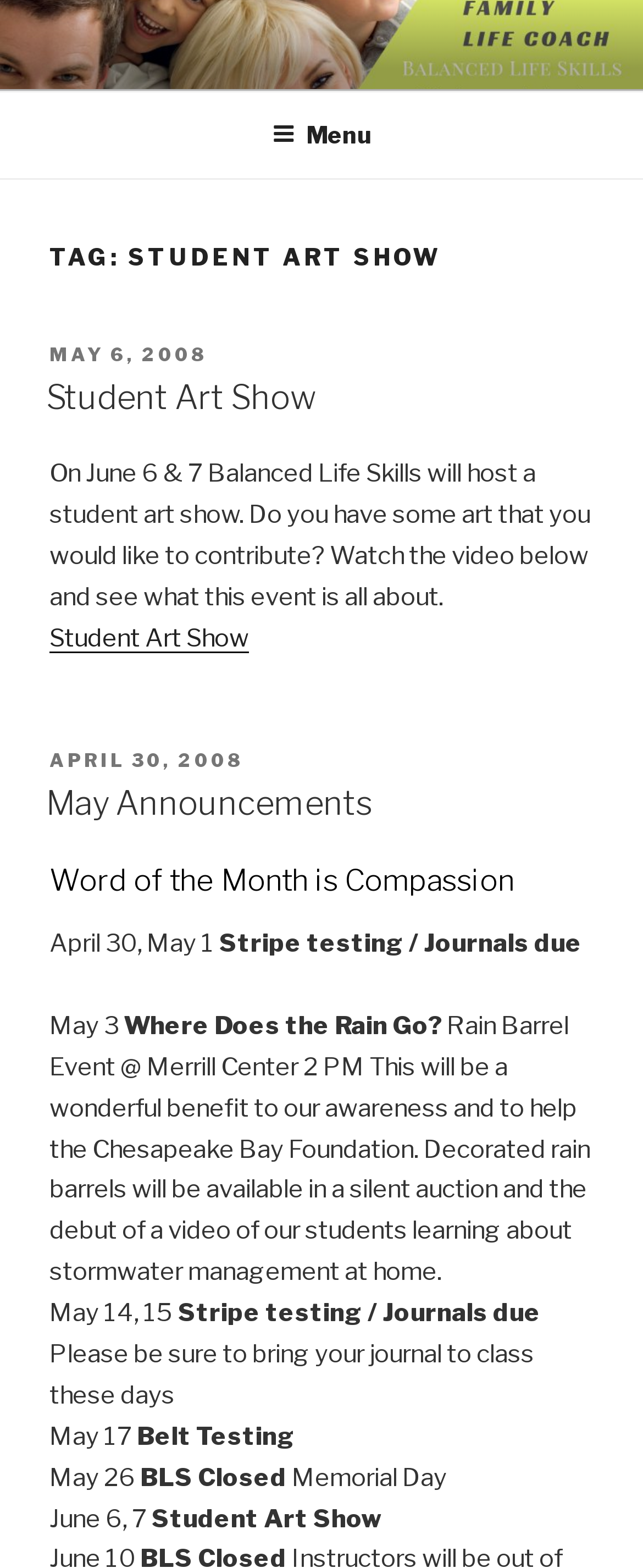Please give a concise answer to this question using a single word or phrase: 
What is the event on June 6 & 7?

Student Art Show